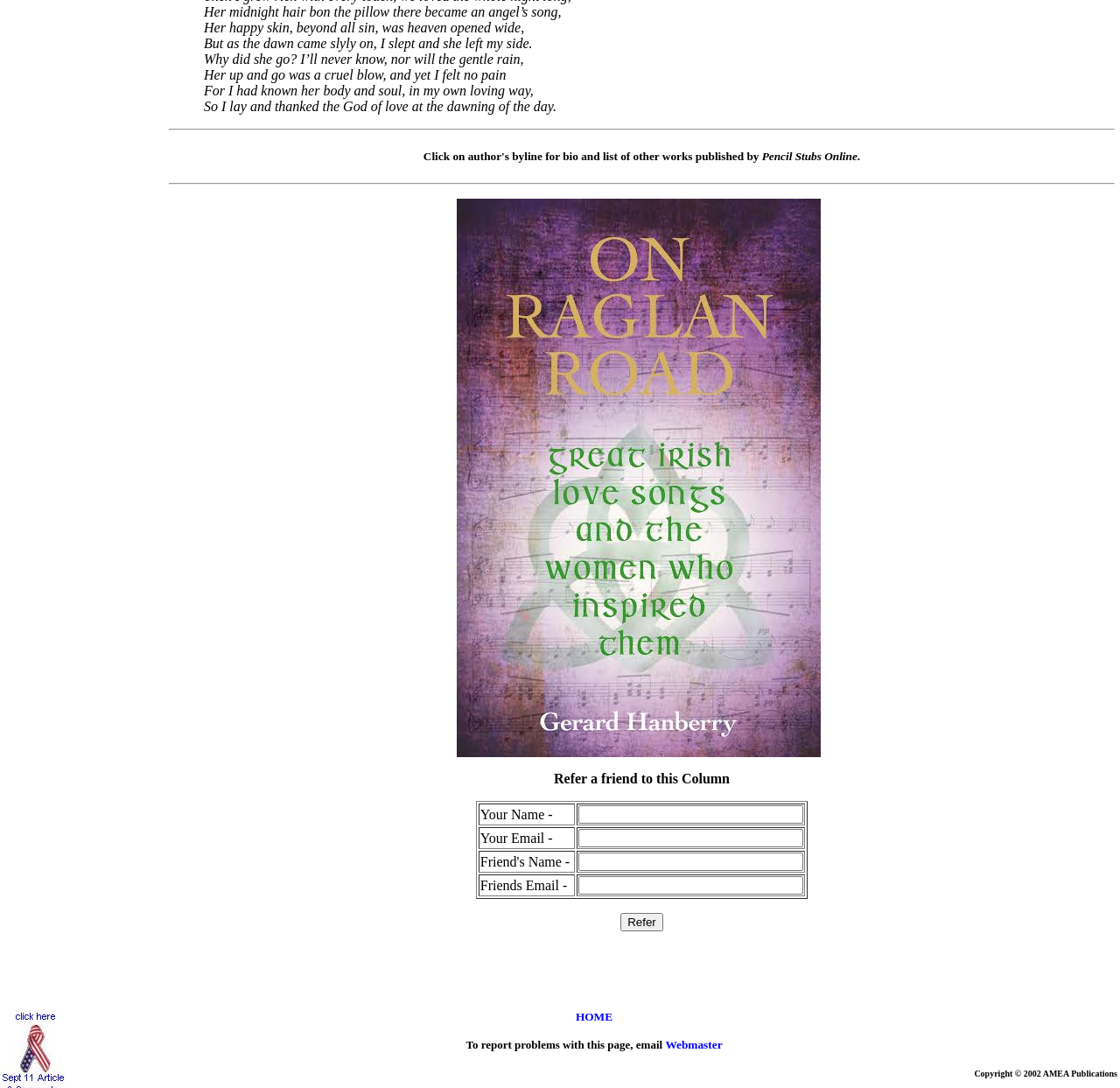Identify the bounding box coordinates of the part that should be clicked to carry out this instruction: "Enter your email in the 'Your Email -' field".

[0.427, 0.76, 0.513, 0.781]